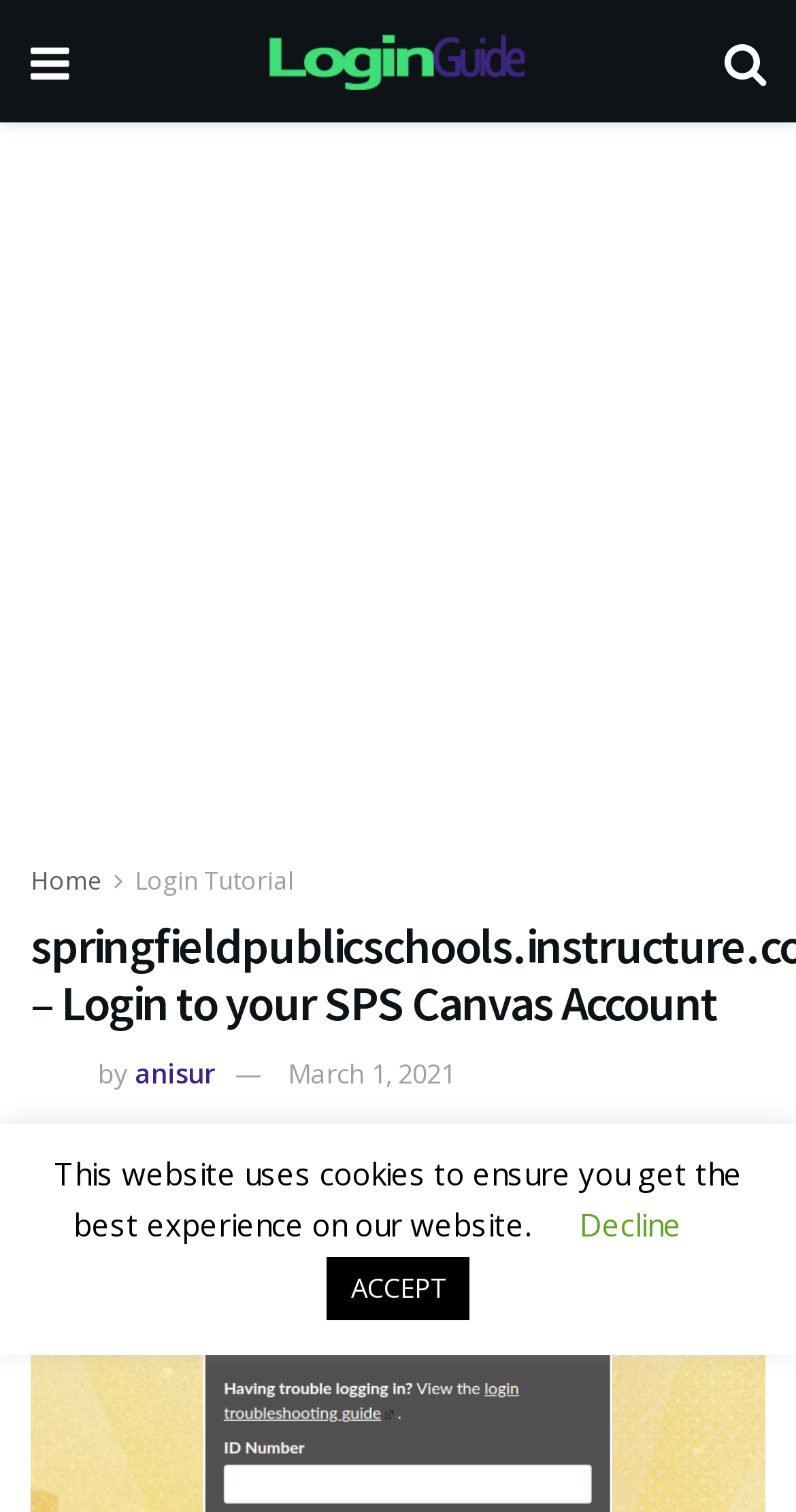Please identify the bounding box coordinates of the clickable area that will fulfill the following instruction: "Click the anisur link". The coordinates should be in the format of four float numbers between 0 and 1, i.e., [left, top, right, bottom].

[0.169, 0.698, 0.272, 0.722]